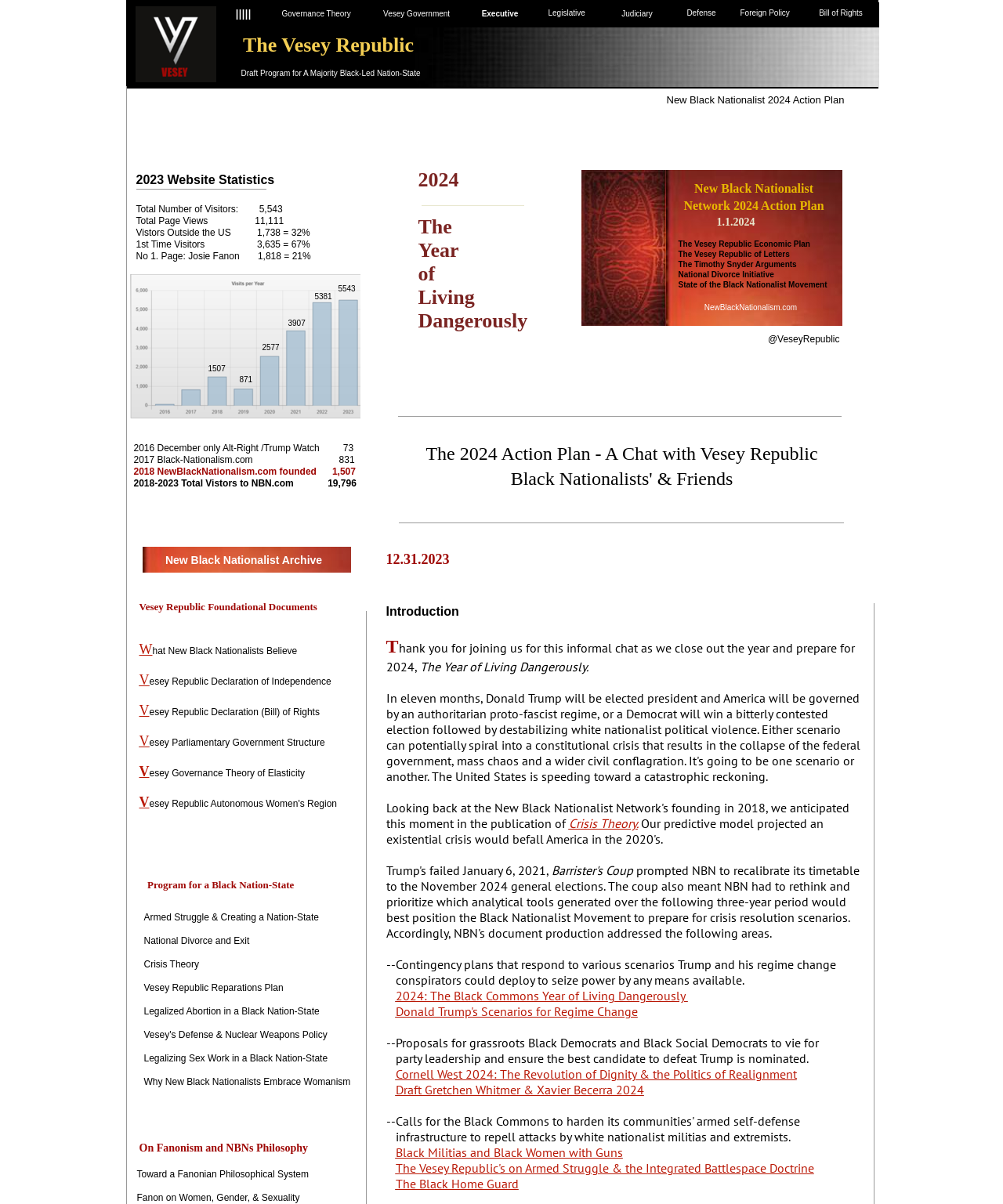Offer a detailed account of what is visible on the webpage.

The webpage appears to be a portal for the Vesey Republic, a Black Nation-State. At the top, there is a navigation menu with eight links: Home, Vesey Republic, The Sidebar, What We Believe, Vesey's Republic of Letters, Vesey Republic Economic Plan for a Black Nation-State, and two more links without text. Each link has multiple small images associated with it.

Below the navigation menu, there are several sections with headings and links. The first section has a heading "Afrofuturism" and is located near the top of the page. The next section has a heading "Vesey Government" and is followed by three sections with headings "Legislative", "Executive", and "Judiciary", respectively. Each of these sections has a link associated with it.

Further down the page, there is another section with a heading "Foreign Policy" and a link. The page also has several layout tables and rows, which are used to organize the content, but do not contain any descriptive text.

Overall, the webpage appears to be a hub for information and resources related to the Vesey Republic and its government, with various sections and links providing access to different topics and areas of interest.